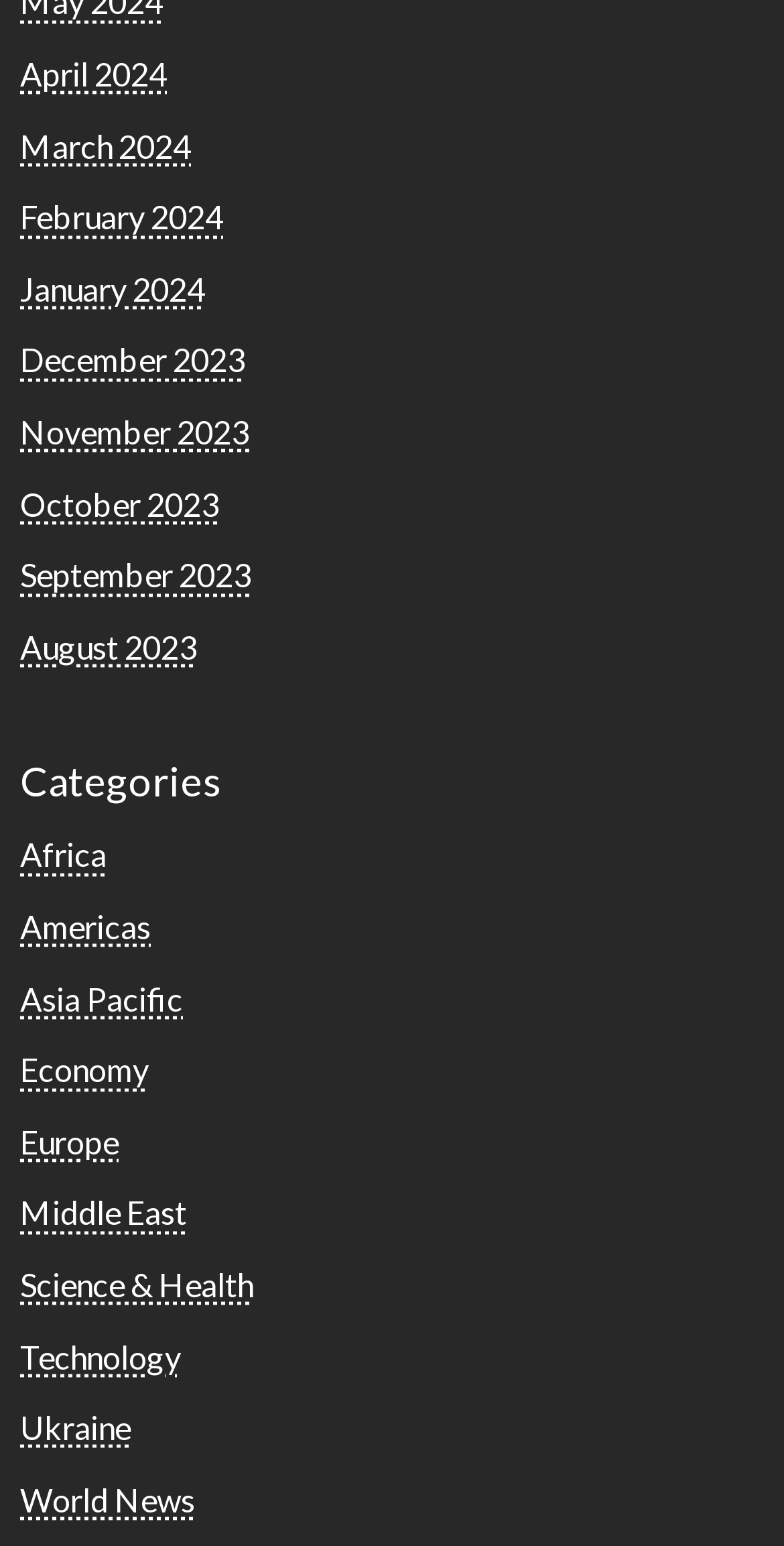Please locate the bounding box coordinates of the element that needs to be clicked to achieve the following instruction: "View the article 'Inner Mongolia's agriculture, animal husbandry industries shine'". The coordinates should be four float numbers between 0 and 1, i.e., [left, top, right, bottom].

None